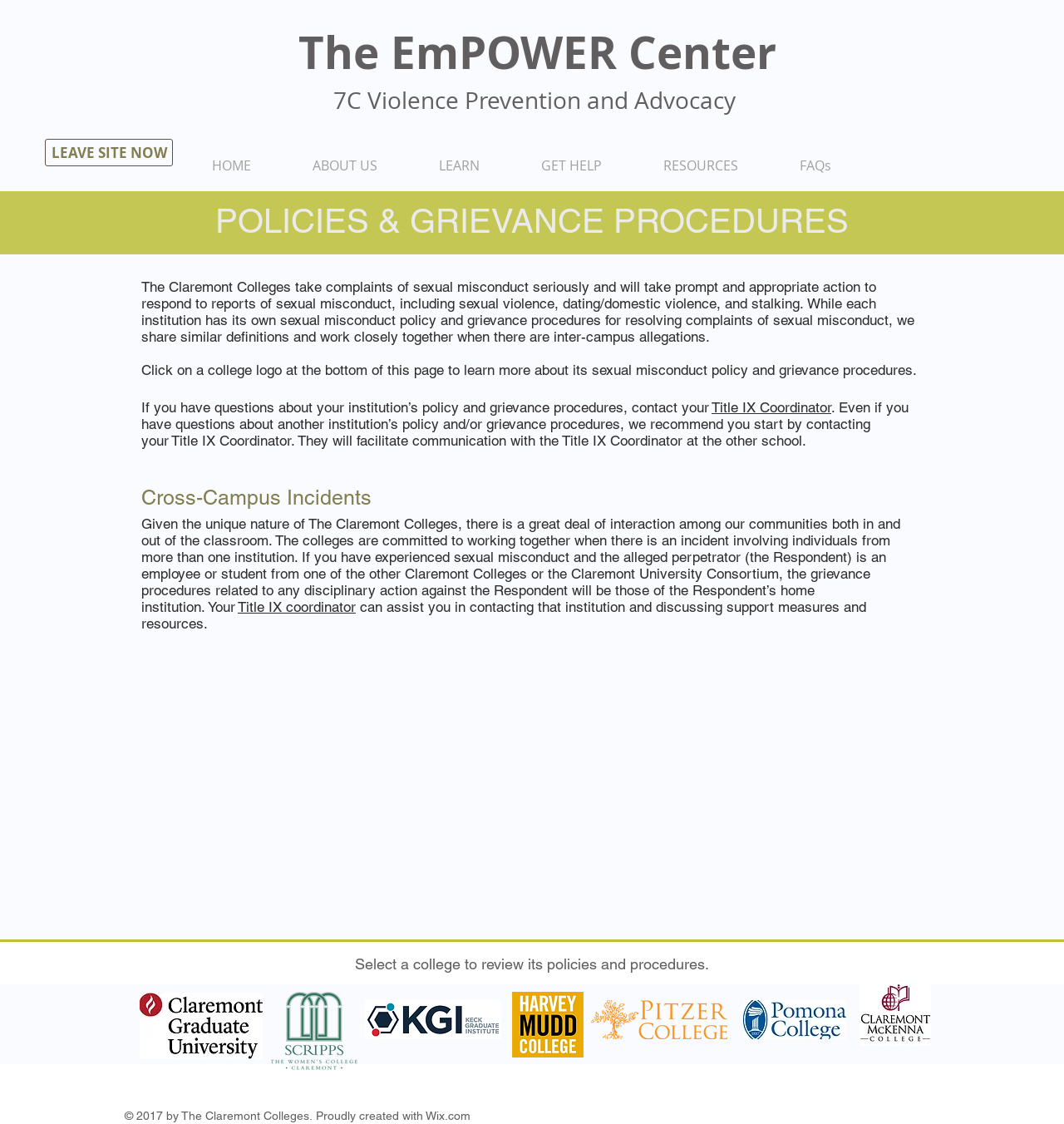What is the purpose of the LEAVE SITE NOW link? Based on the screenshot, please respond with a single word or phrase.

To quickly exit the site